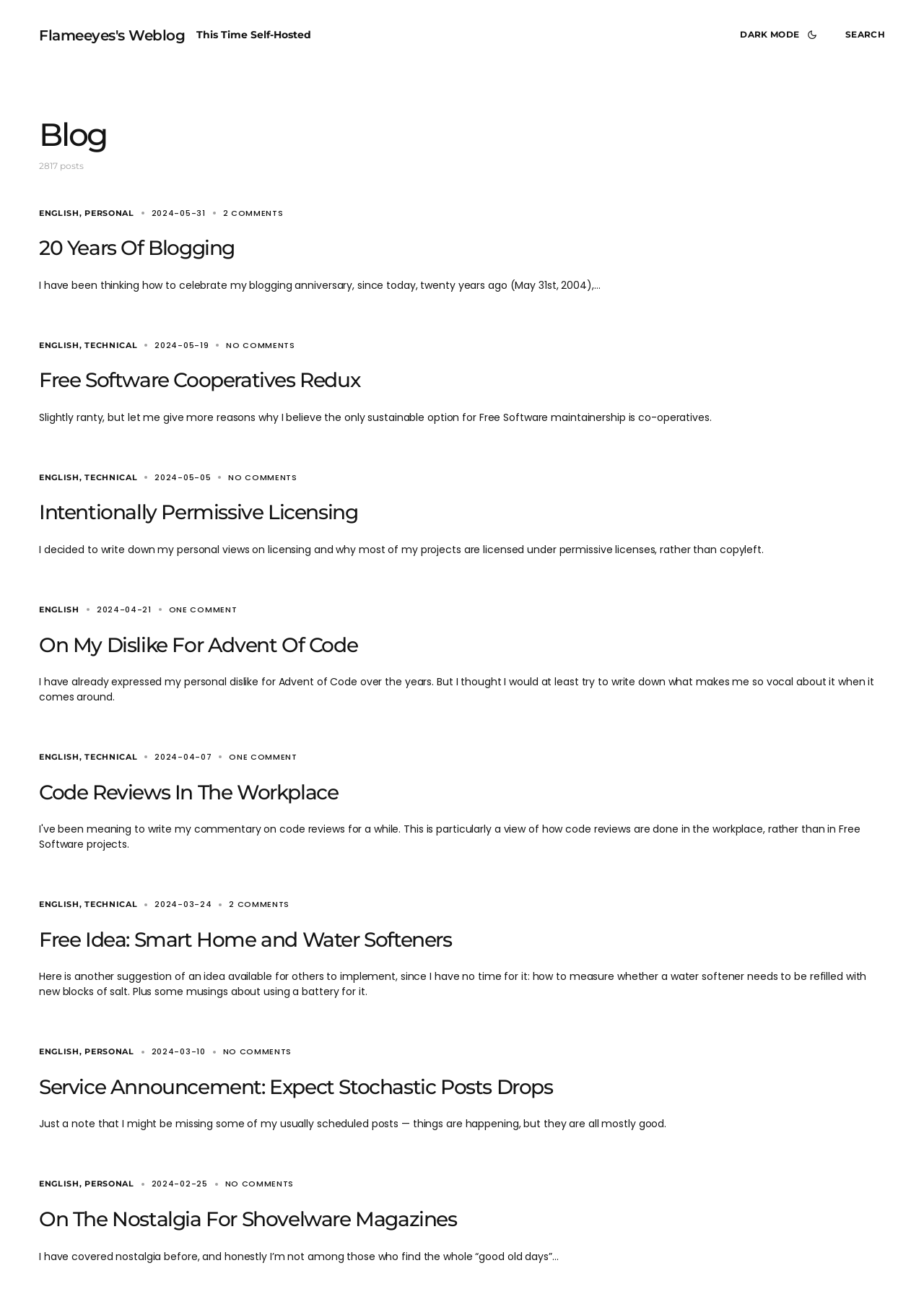Answer the question using only a single word or phrase: 
What is the theme of the second article?

Free Software Cooperatives